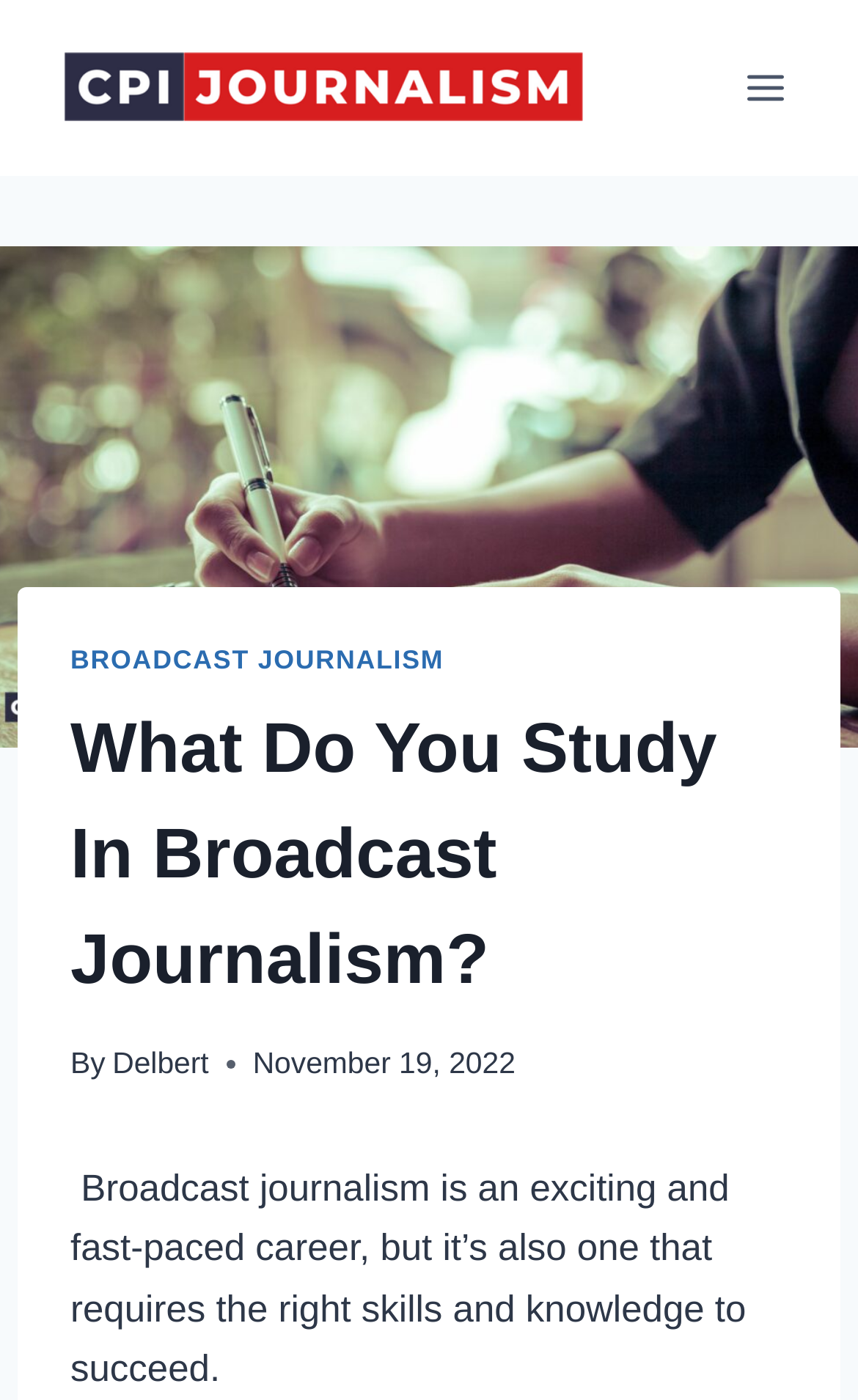What is the main topic of the article?
Please provide a comprehensive answer to the question based on the webpage screenshot.

The main topic of the article can be inferred from the main heading, which says 'What Do You Study In Broadcast Journalism?'.